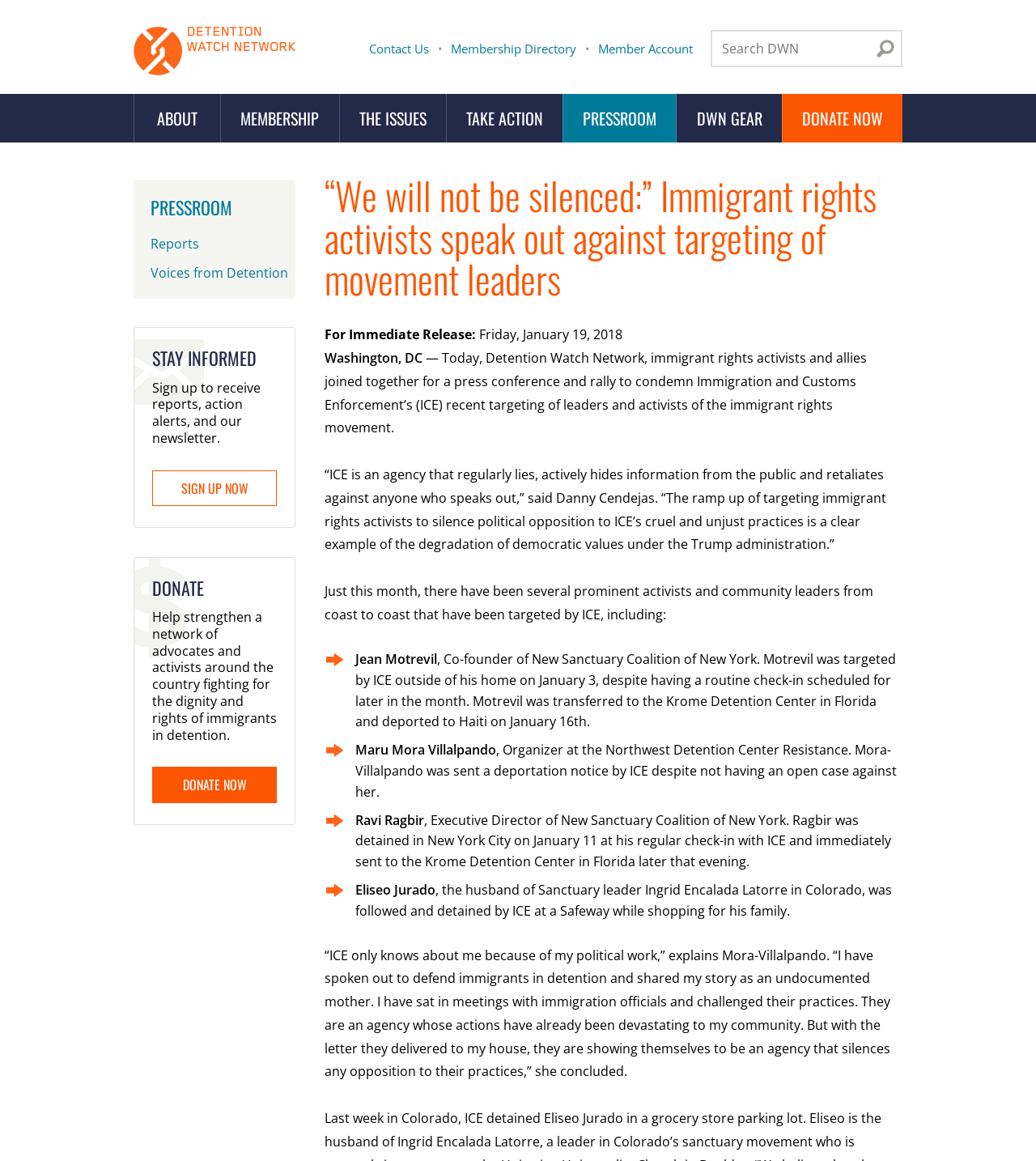Please identify the bounding box coordinates of the element I need to click to follow this instruction: "Donate now".

[0.147, 0.661, 0.267, 0.692]